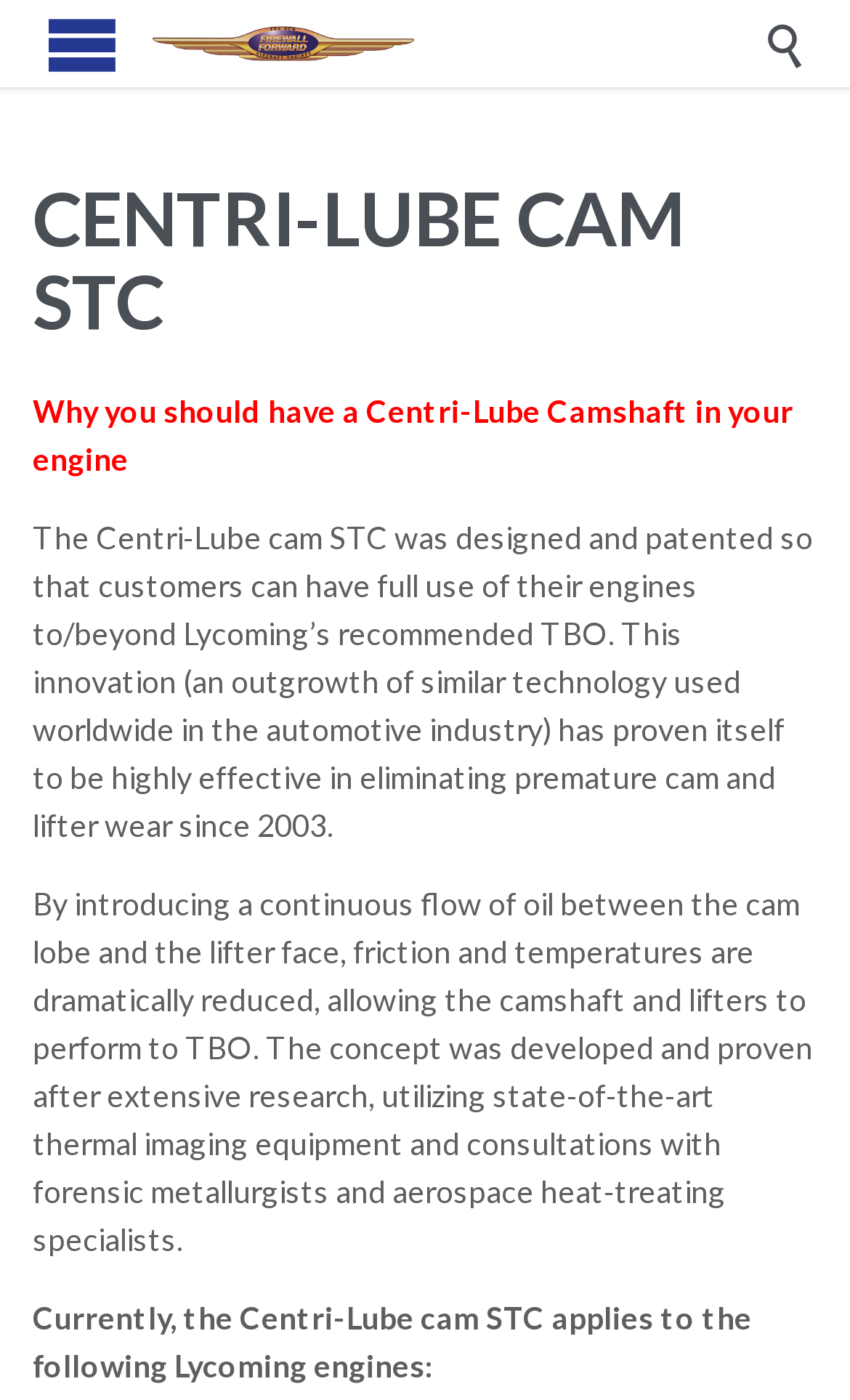Give a one-word or one-phrase response to the question:
What is the current application of Centri-Lube cam STC?

Lycoming engines